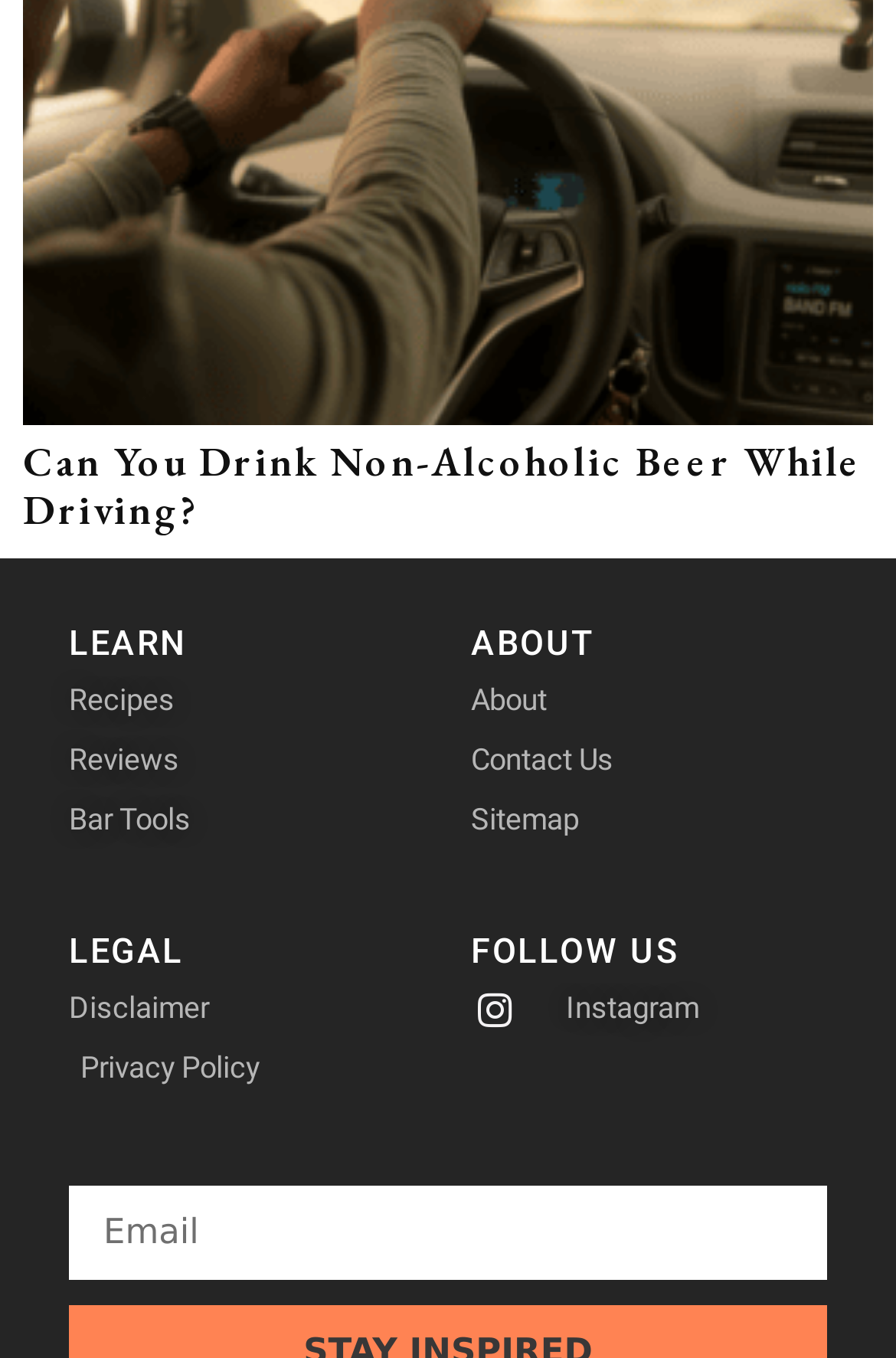Look at the image and give a detailed response to the following question: Can users subscribe to a newsletter on this webpage?

Yes, users can subscribe to a newsletter on this webpage because there is a textbox labeled 'Email' at the bottom of the page, which is likely used to collect email addresses for a newsletter or other updates.